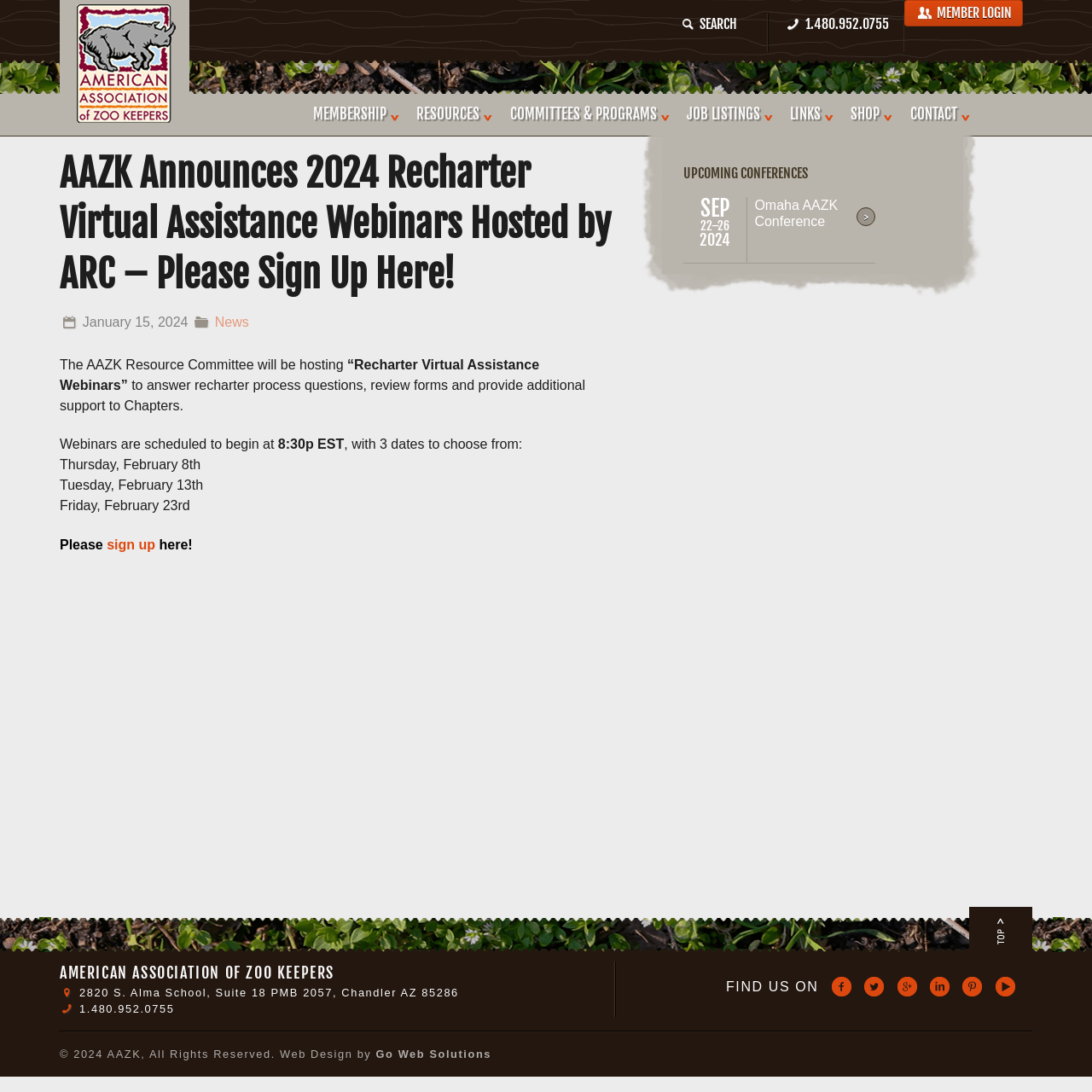Please find the bounding box coordinates of the element's region to be clicked to carry out this instruction: "search".

[0.638, 0.014, 0.675, 0.03]